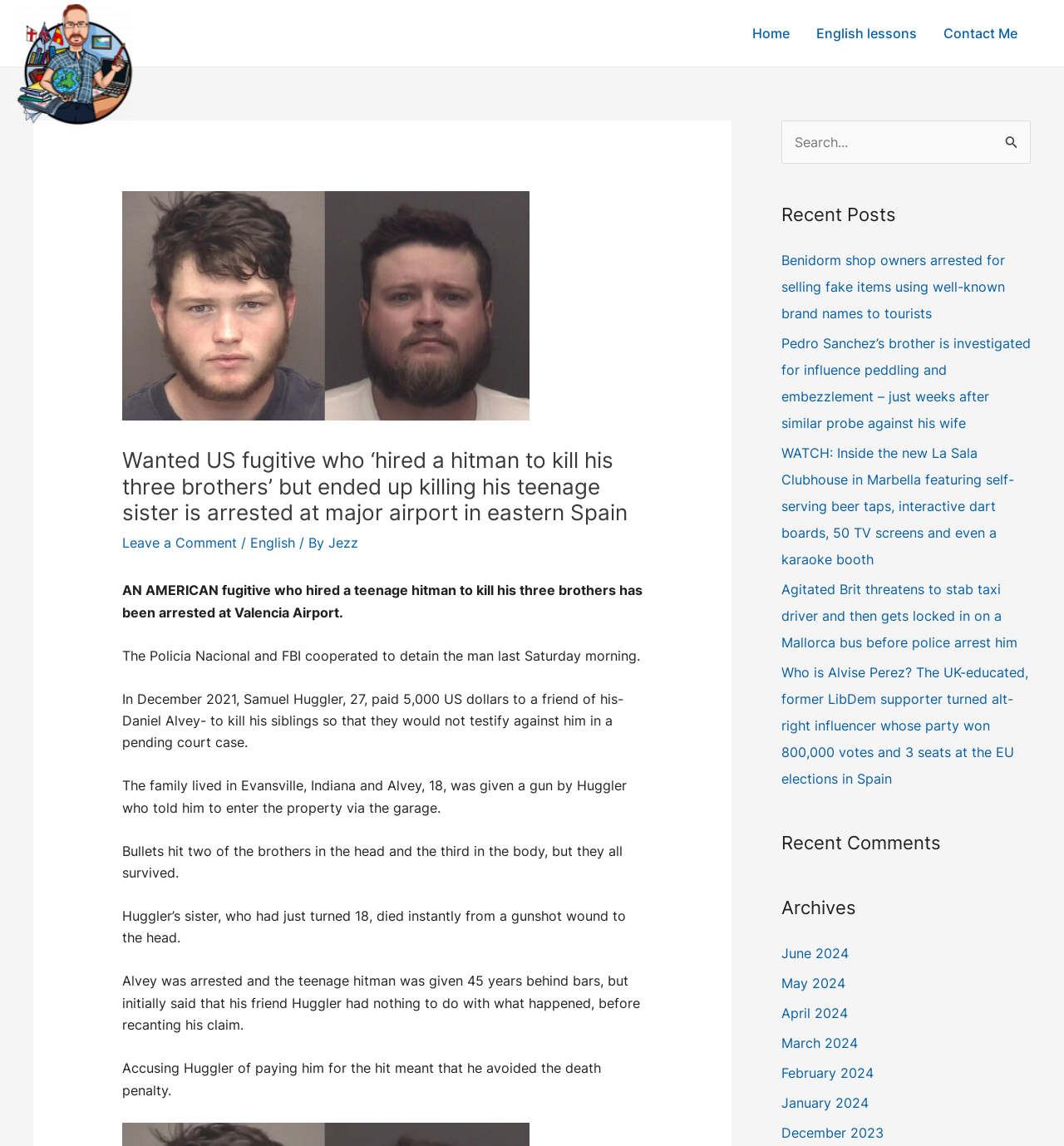How many years was the teenage hitman given behind bars?
Using the image, give a concise answer in the form of a single word or short phrase.

45 years